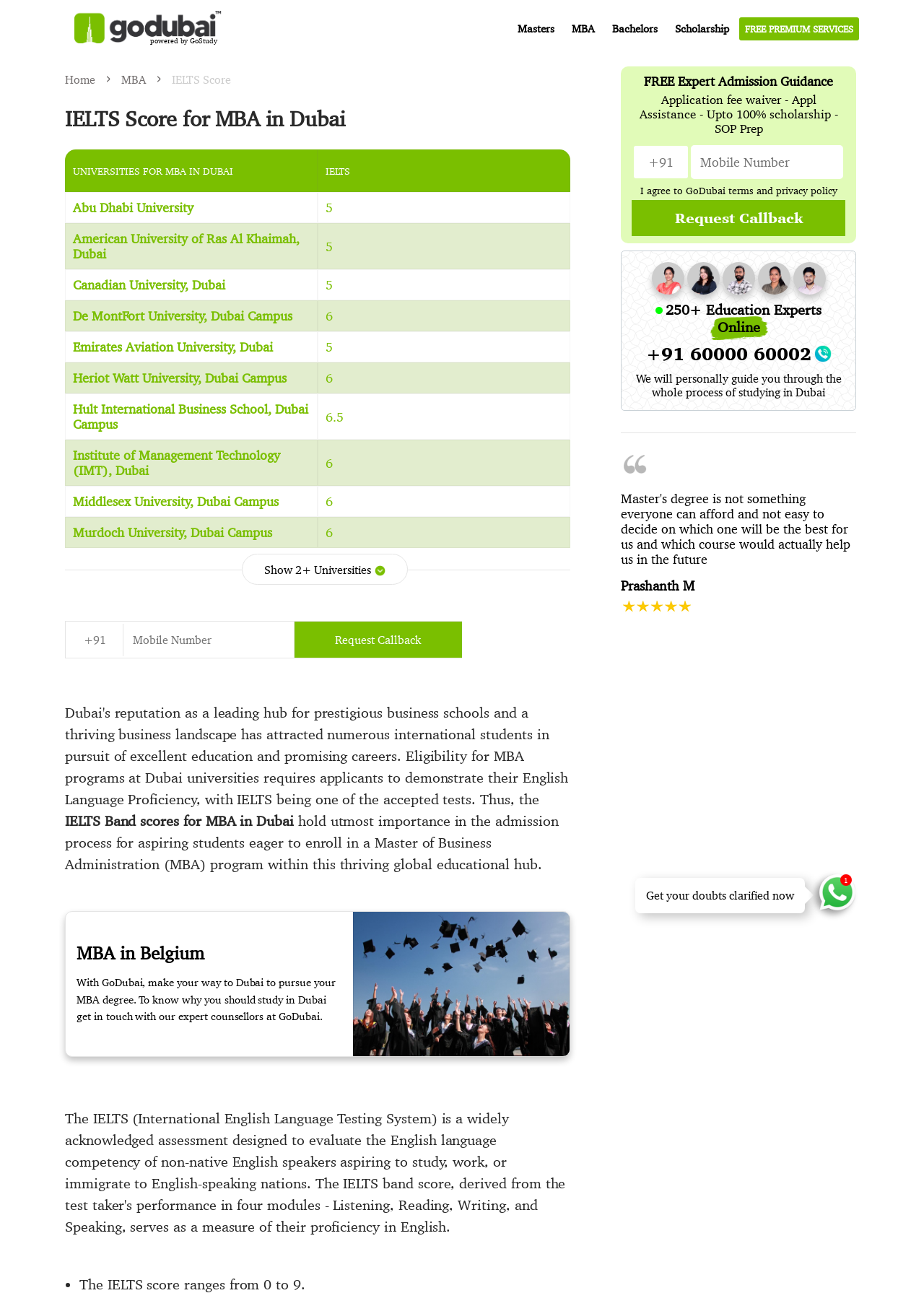Could you specify the bounding box coordinates for the clickable section to complete the following instruction: "Reply to wildoakvirginia"?

None